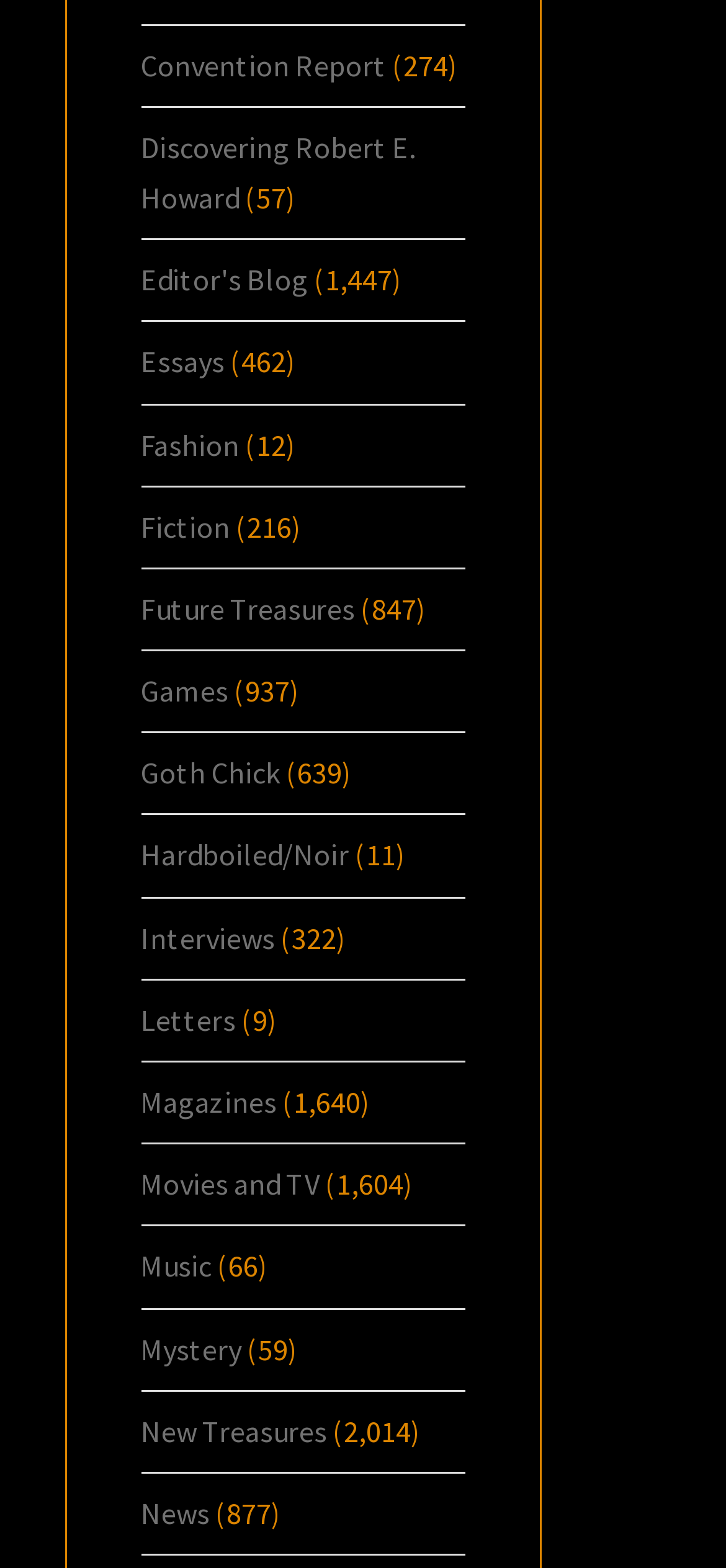How many categories have more than 1,000 articles?
Using the image, answer in one word or phrase.

2